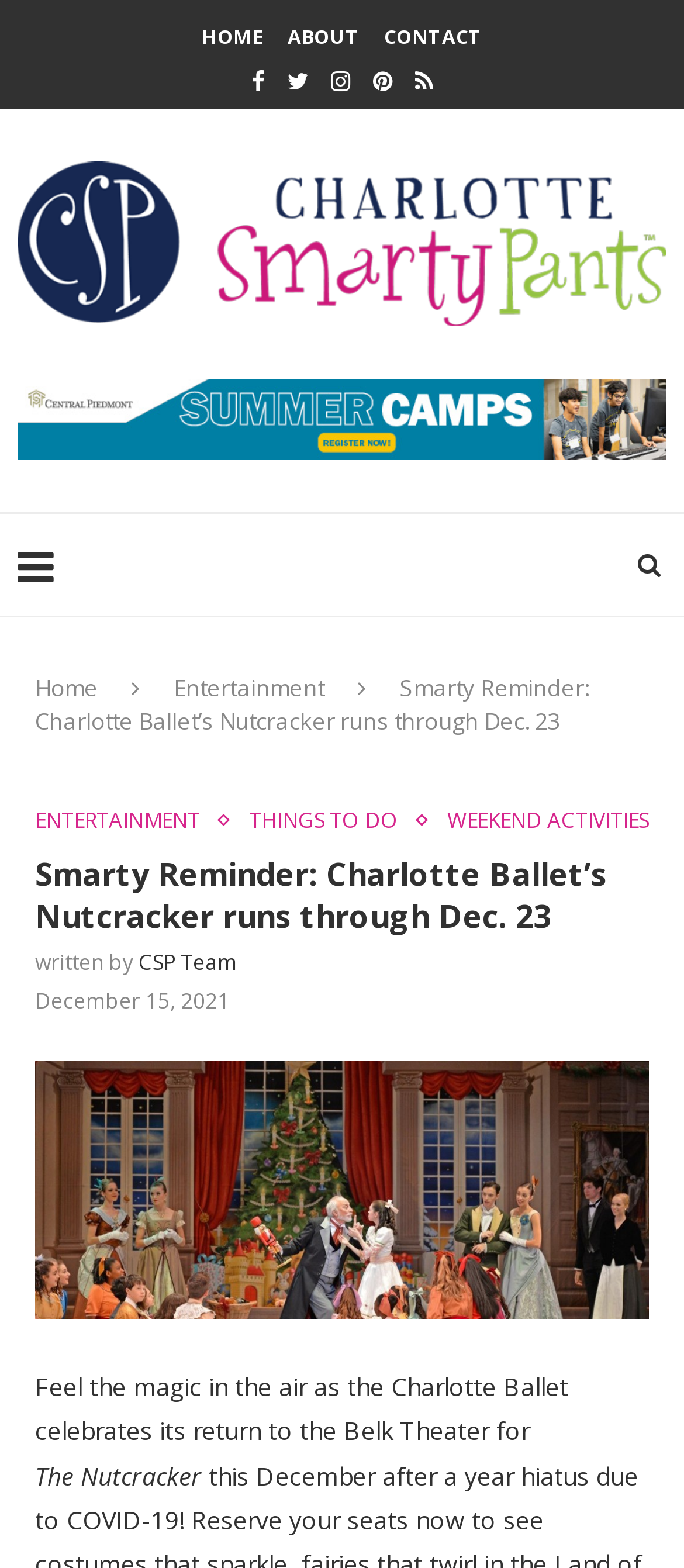Generate a comprehensive caption for the webpage you are viewing.

The webpage appears to be an article or blog post from Charlotte Smarty Pants, a local online publication. At the top of the page, there is a navigation menu with links to "HOME", "ABOUT", and "CONTACT" on the left side, and a series of social media icons on the right side. Below the navigation menu, the title "Charlotte Smarty Pants" is displayed prominently.

The main content of the page is divided into sections. The first section is a reminder about the Charlotte Ballet's Nutcracker performance, which runs through December 23. This section includes a heading, a brief description, and an image related to the event.

Below this section, there are three links to categories: "ENTERTAINMENT", "THINGS TO DO", and "WEEKEND ACTIVITIES". The main article begins with a heading that matches the meta description, "Smarty Reminder: Charlotte Ballet's Nutcracker runs through Dec. 23". The article is written by the CSP Team and was published on December 15, 2021.

The article itself is a brief description of the Charlotte Ballet's return to the Belk Theater, with a focus on the magic of the Nutcracker performance. There is an image accompanying the article, which likely shows a scene from the ballet. Overall, the webpage is focused on promoting the Charlotte Ballet's Nutcracker performance and providing information to readers.